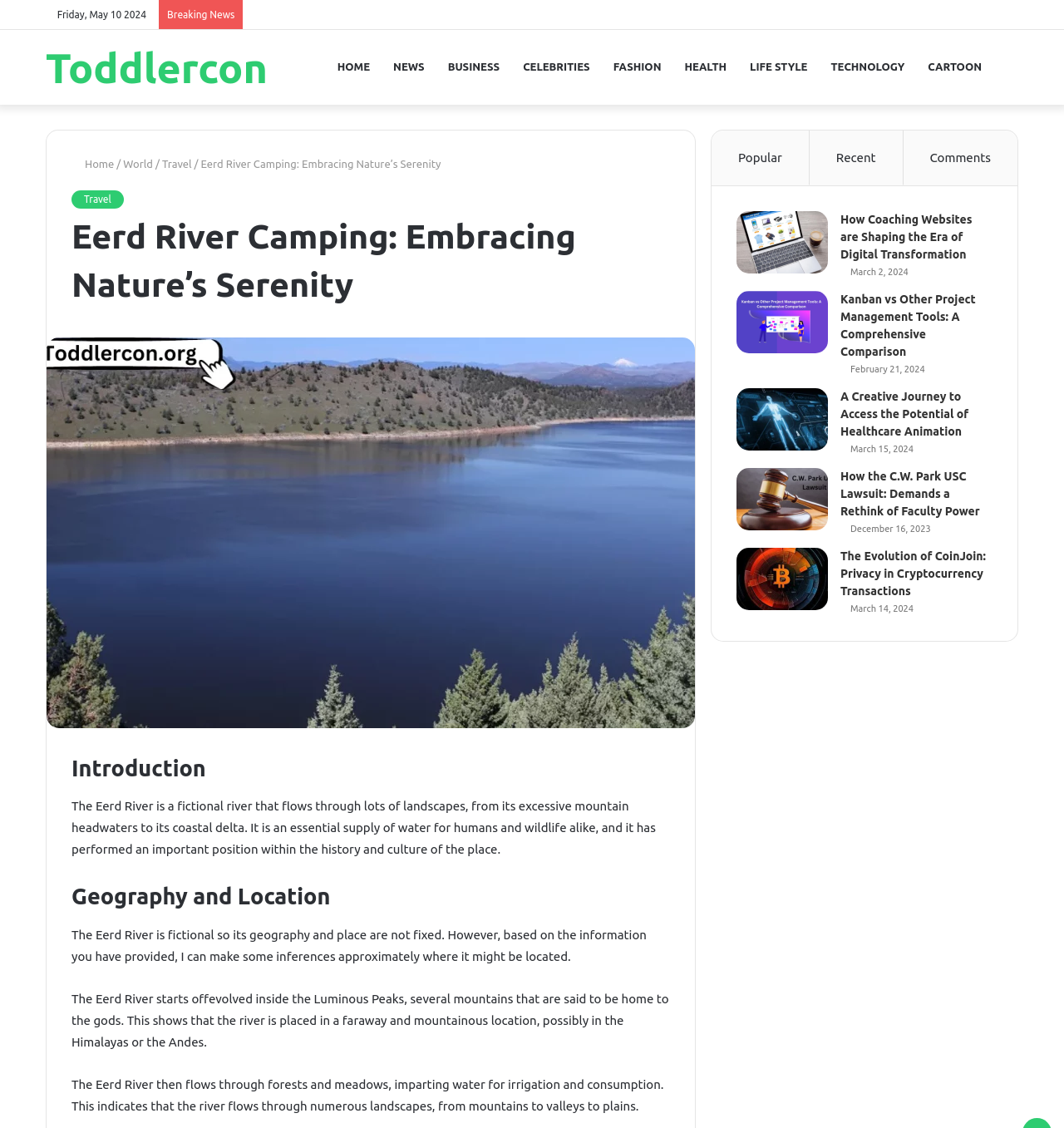Determine the webpage's heading and output its text content.

Eerd River Camping: Embracing Nature’s Serenity